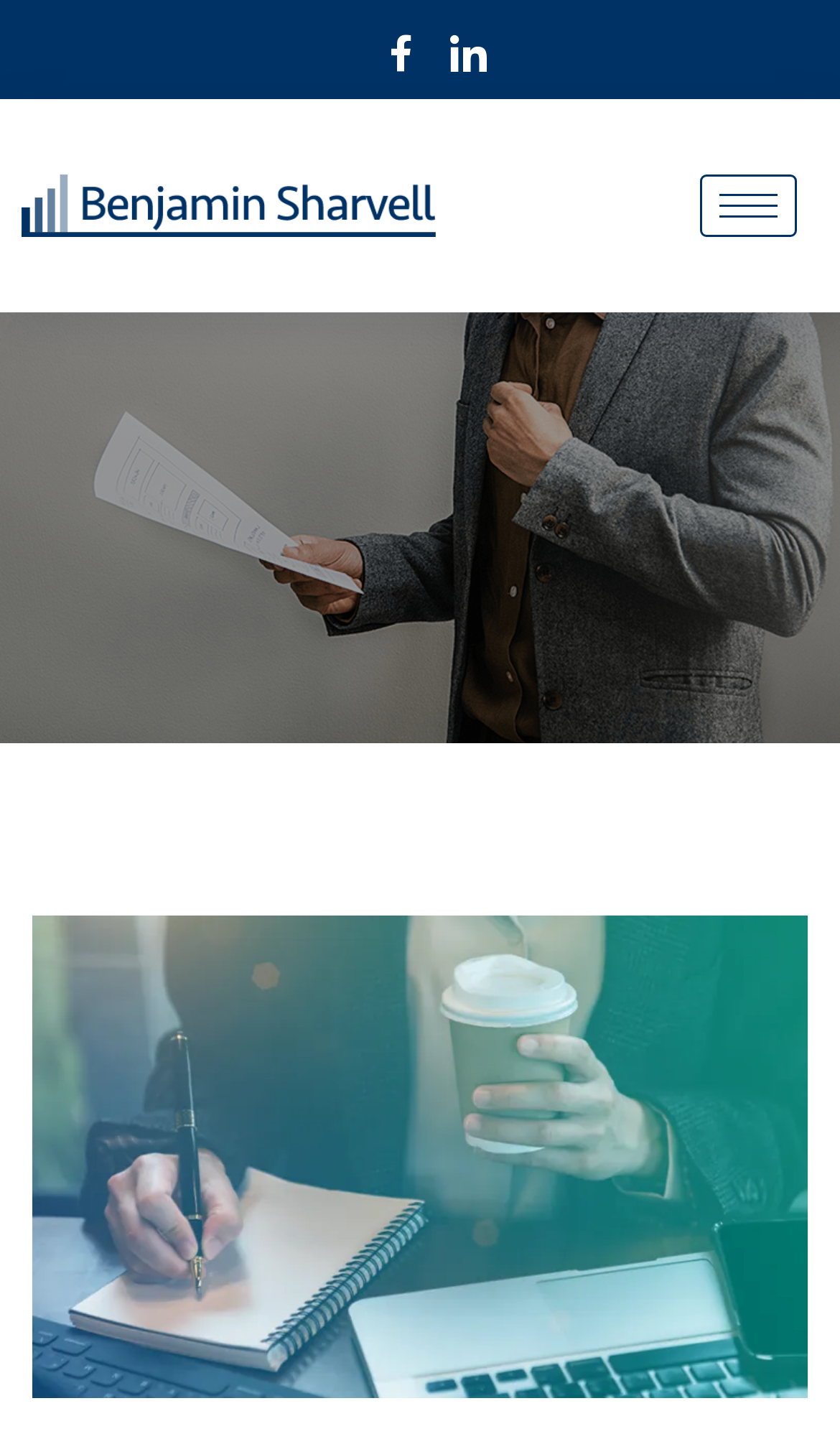Provide the bounding box coordinates for the UI element that is described as: "aria-label="LinkedIn"".

[0.536, 0.015, 0.579, 0.054]